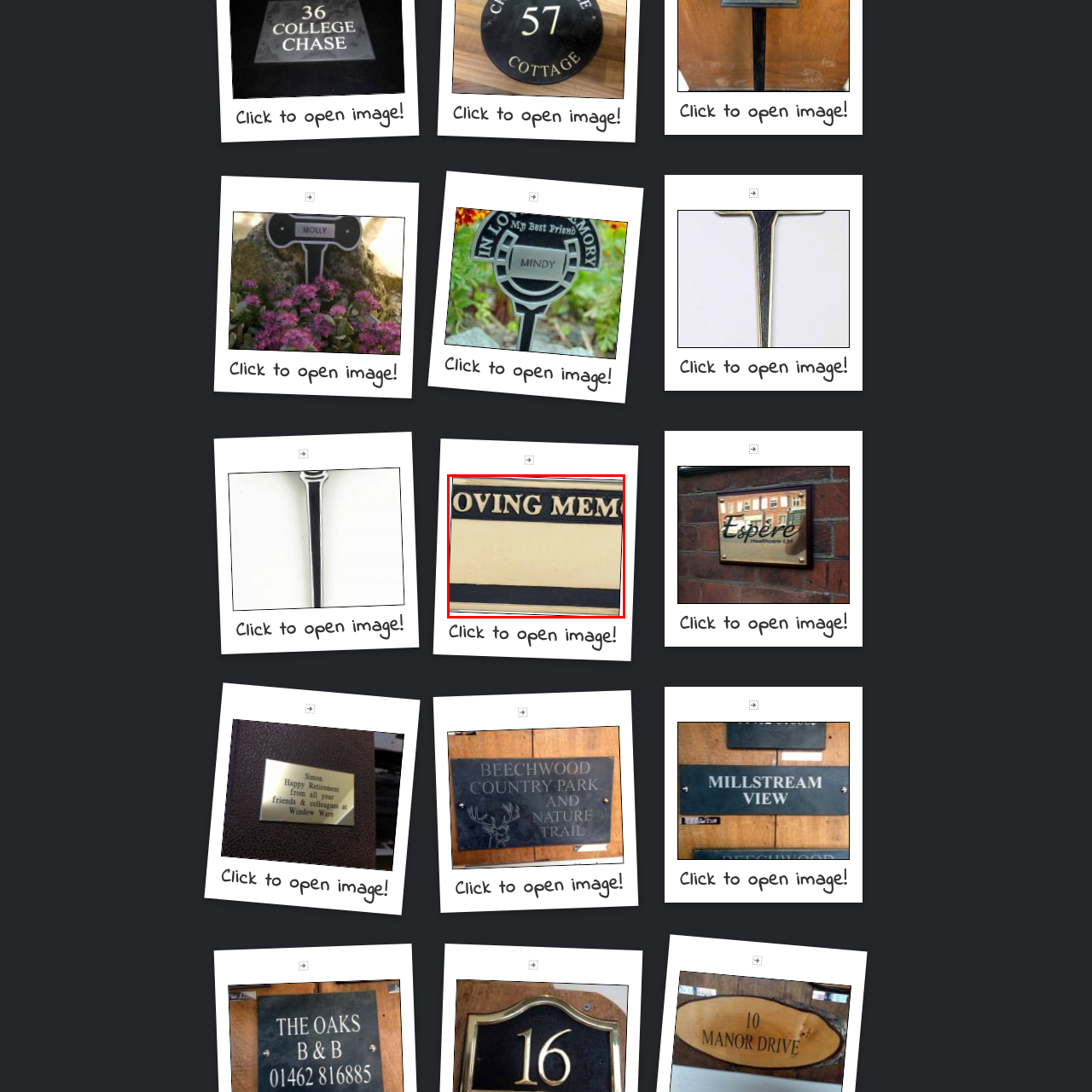What is the purpose of the blank space?
Analyze the image within the red frame and provide a concise answer using only one word or a short phrase.

For personalization